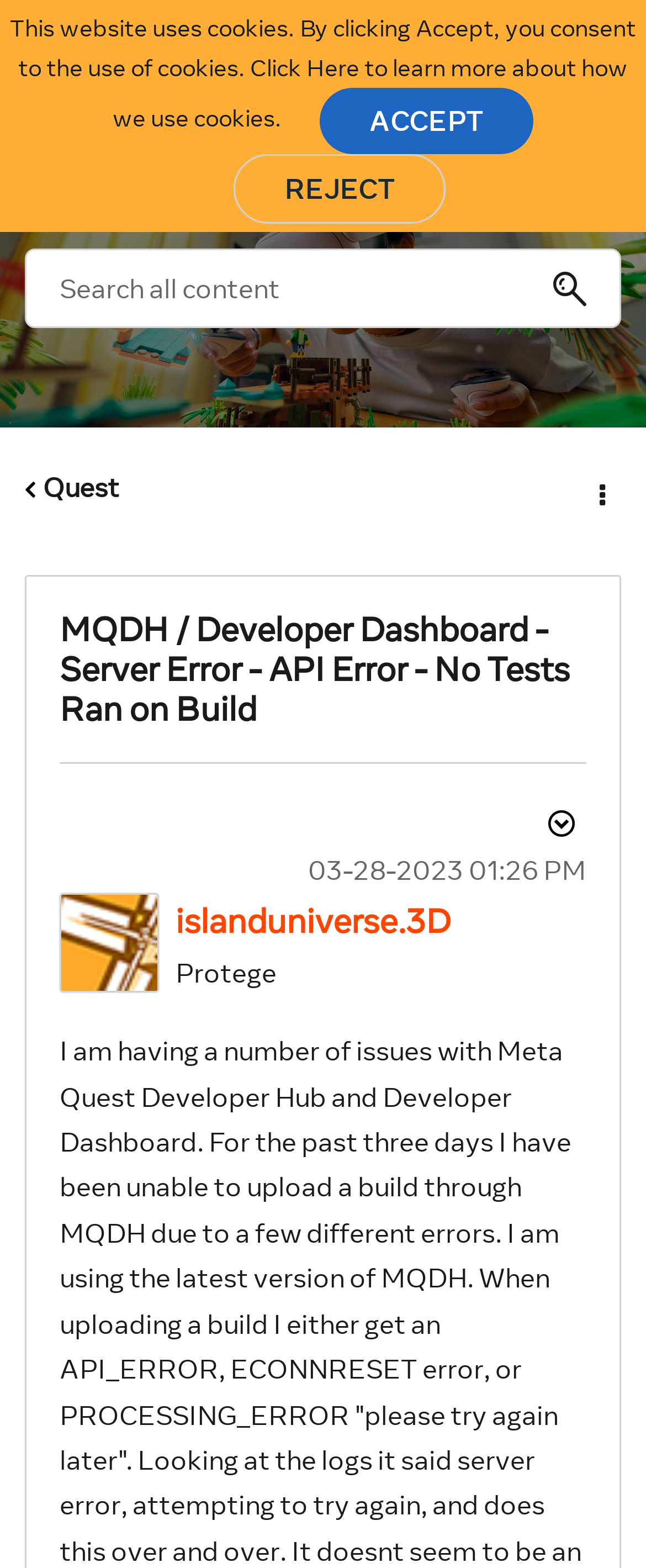Using details from the image, please answer the following question comprehensively:
What is the purpose of the button with the text 'ACCEPT'?

I found a button element with the text 'ACCEPT' and a nearby StaticText element with the text 'This website uses cookies. By clicking Accept, you consent to the use of cookies.' This suggests that the purpose of the 'ACCEPT' button is to consent to the use of cookies on the website.